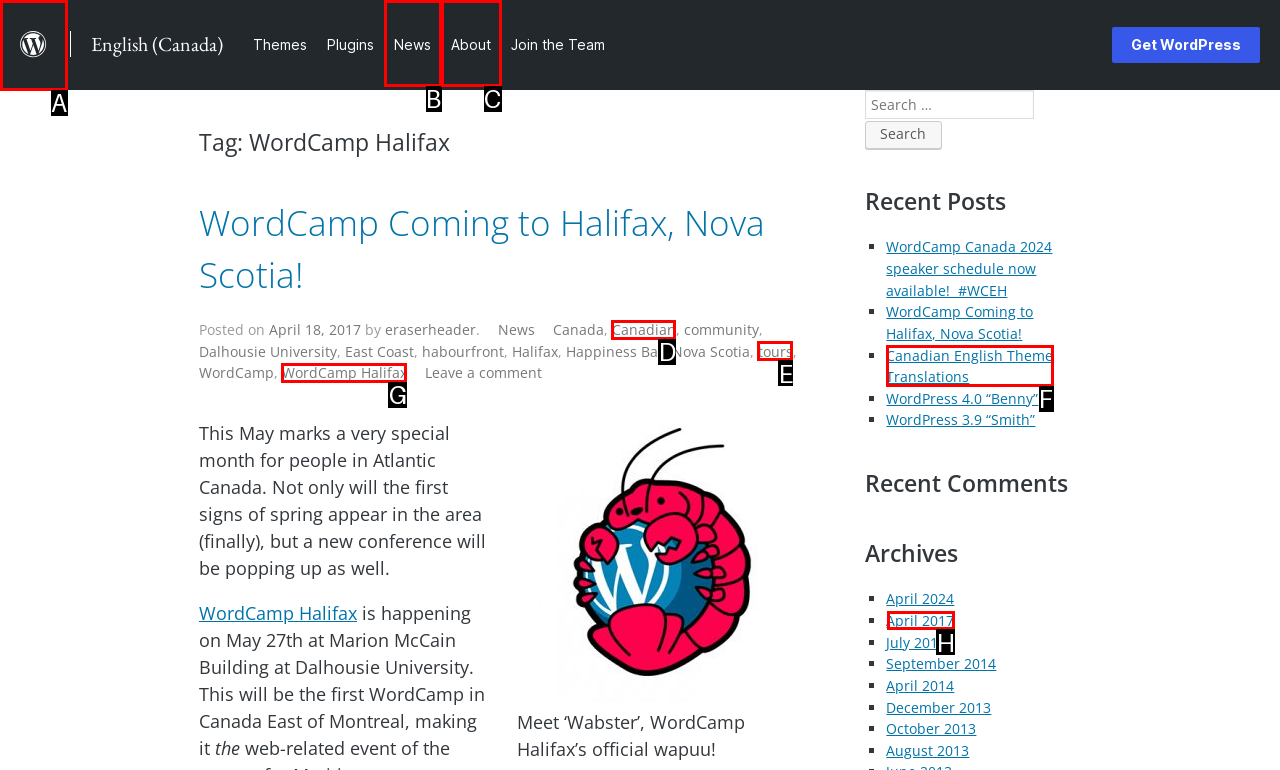Identify which HTML element to click to fulfill the following task: View the archives for April 2017. Provide your response using the letter of the correct choice.

H